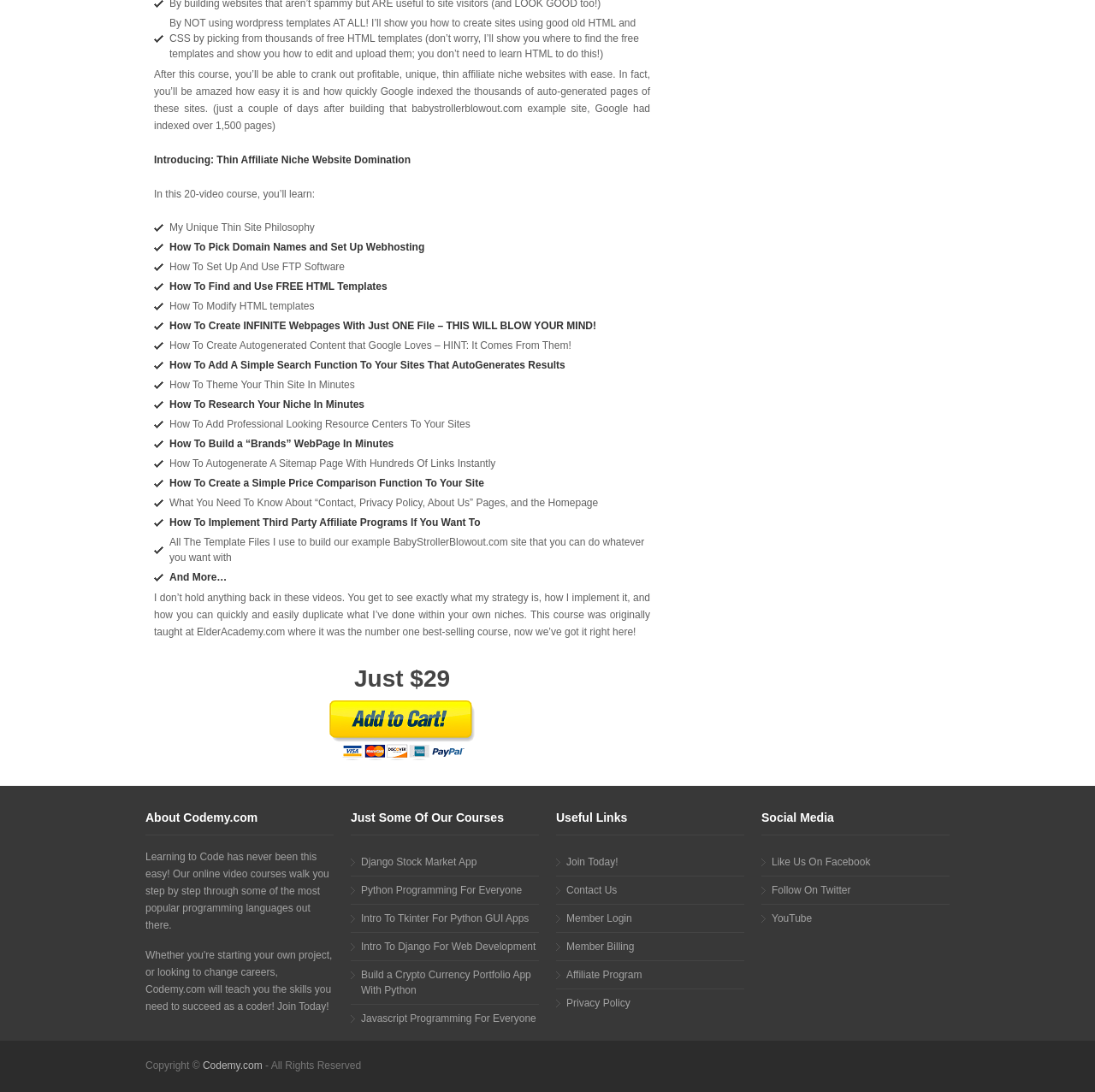Specify the bounding box coordinates of the element's area that should be clicked to execute the given instruction: "Click on 'Just $29'". The coordinates should be four float numbers between 0 and 1, i.e., [left, top, right, bottom].

[0.141, 0.602, 0.594, 0.641]